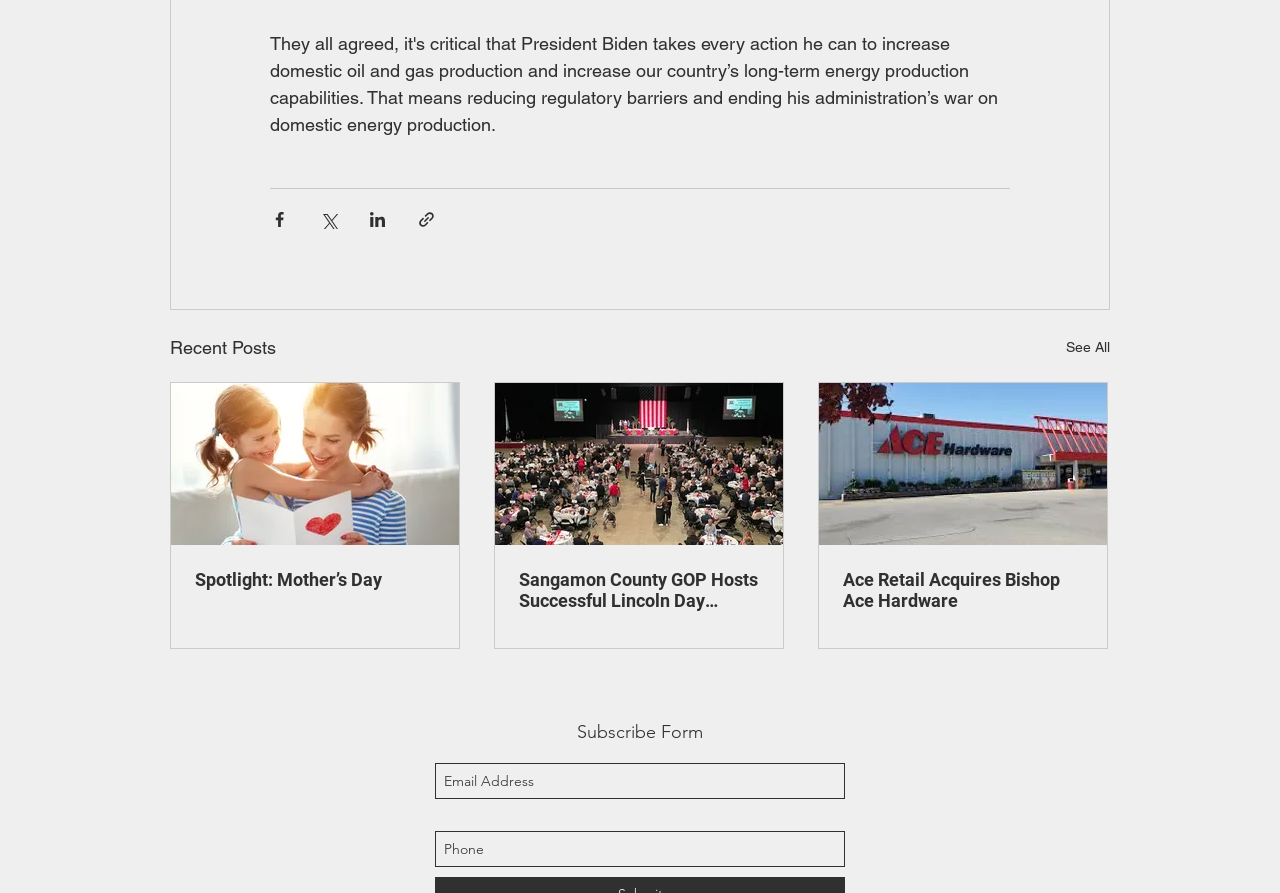Refer to the image and offer a detailed explanation in response to the question: How many social media sharing options are available?

There are four social media sharing options available, which are 'Share via Facebook', 'Share via Twitter', 'Share via LinkedIn', and 'Share via link'. These options are represented as buttons with corresponding images.